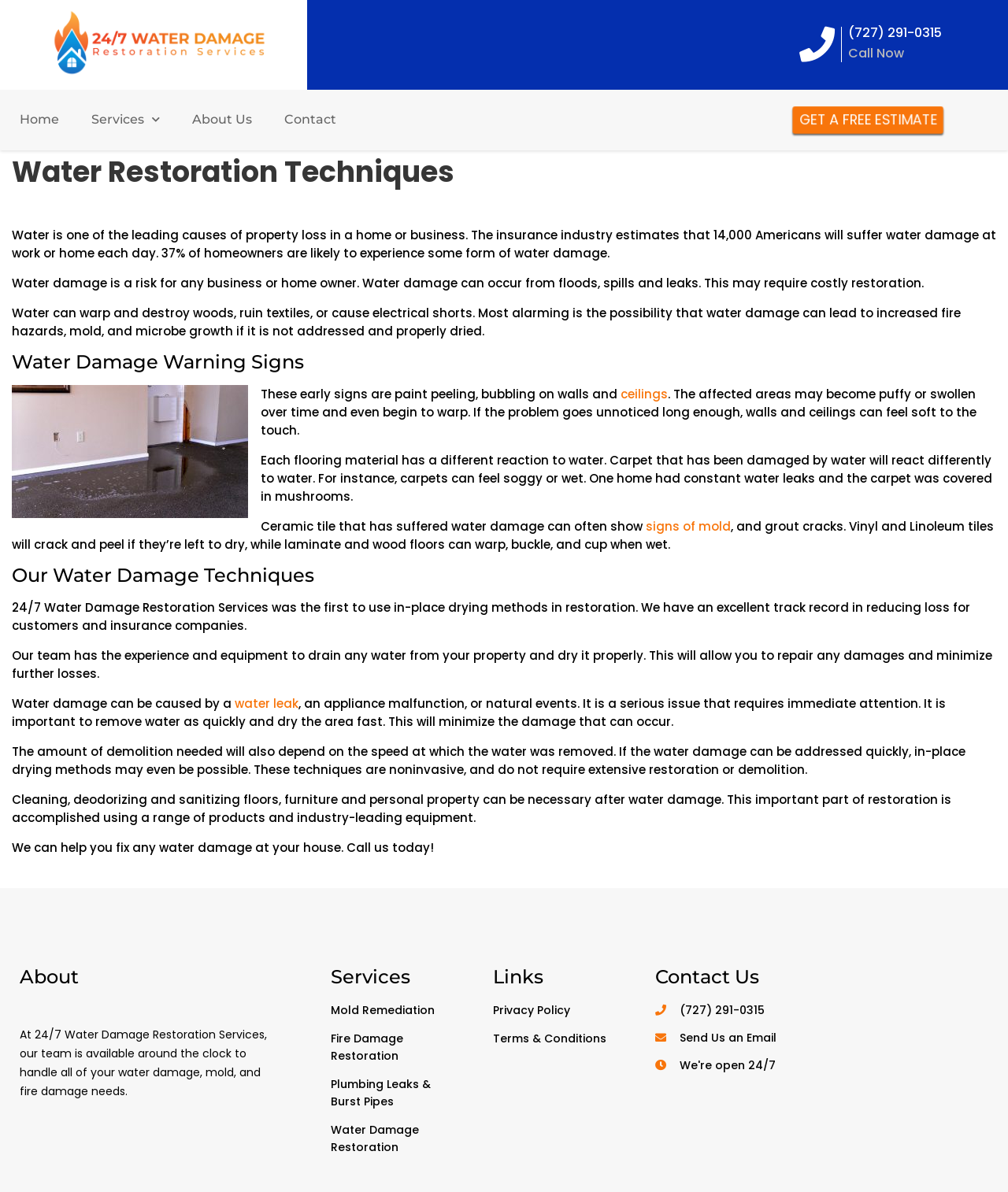Please provide a one-word or short phrase answer to the question:
What is the importance of addressing water damage quickly?

To minimize damage and losses